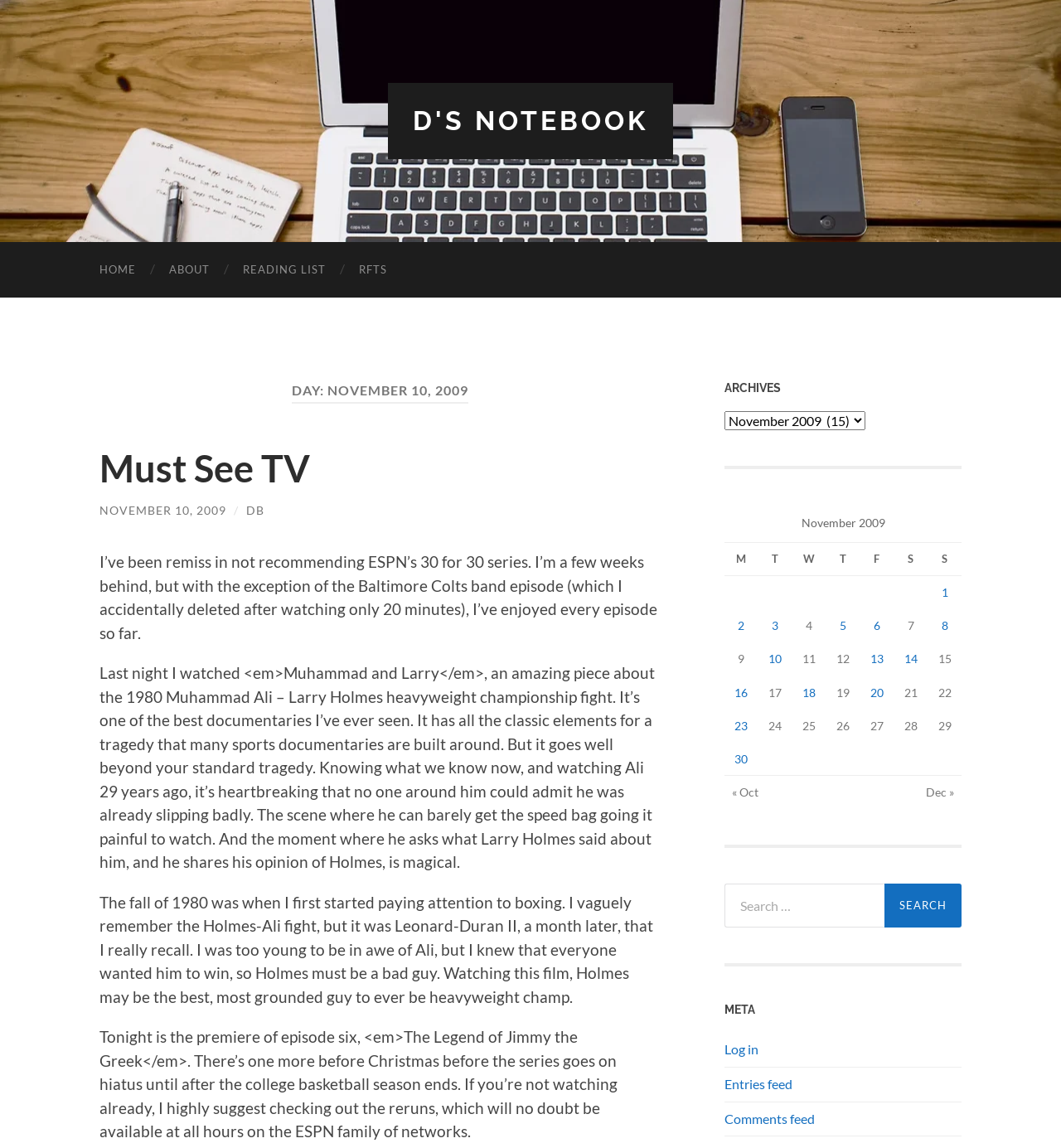Please locate the bounding box coordinates of the element's region that needs to be clicked to follow the instruction: "Select a date from the 'Archives' dropdown". The bounding box coordinates should be provided as four float numbers between 0 and 1, i.e., [left, top, right, bottom].

[0.683, 0.358, 0.816, 0.375]